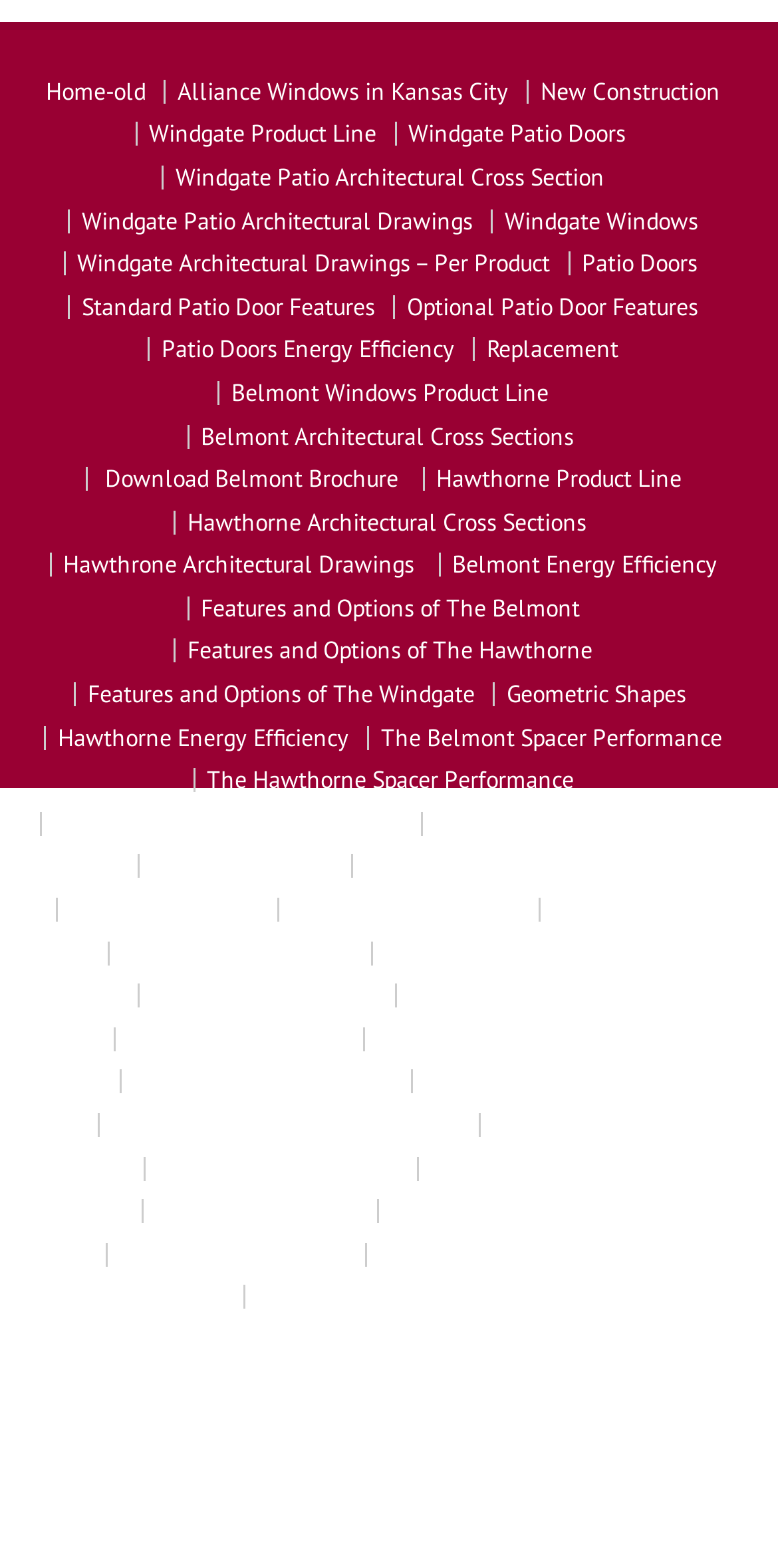Please locate the bounding box coordinates of the region I need to click to follow this instruction: "Click on Home-old link".

[0.059, 0.048, 0.187, 0.067]